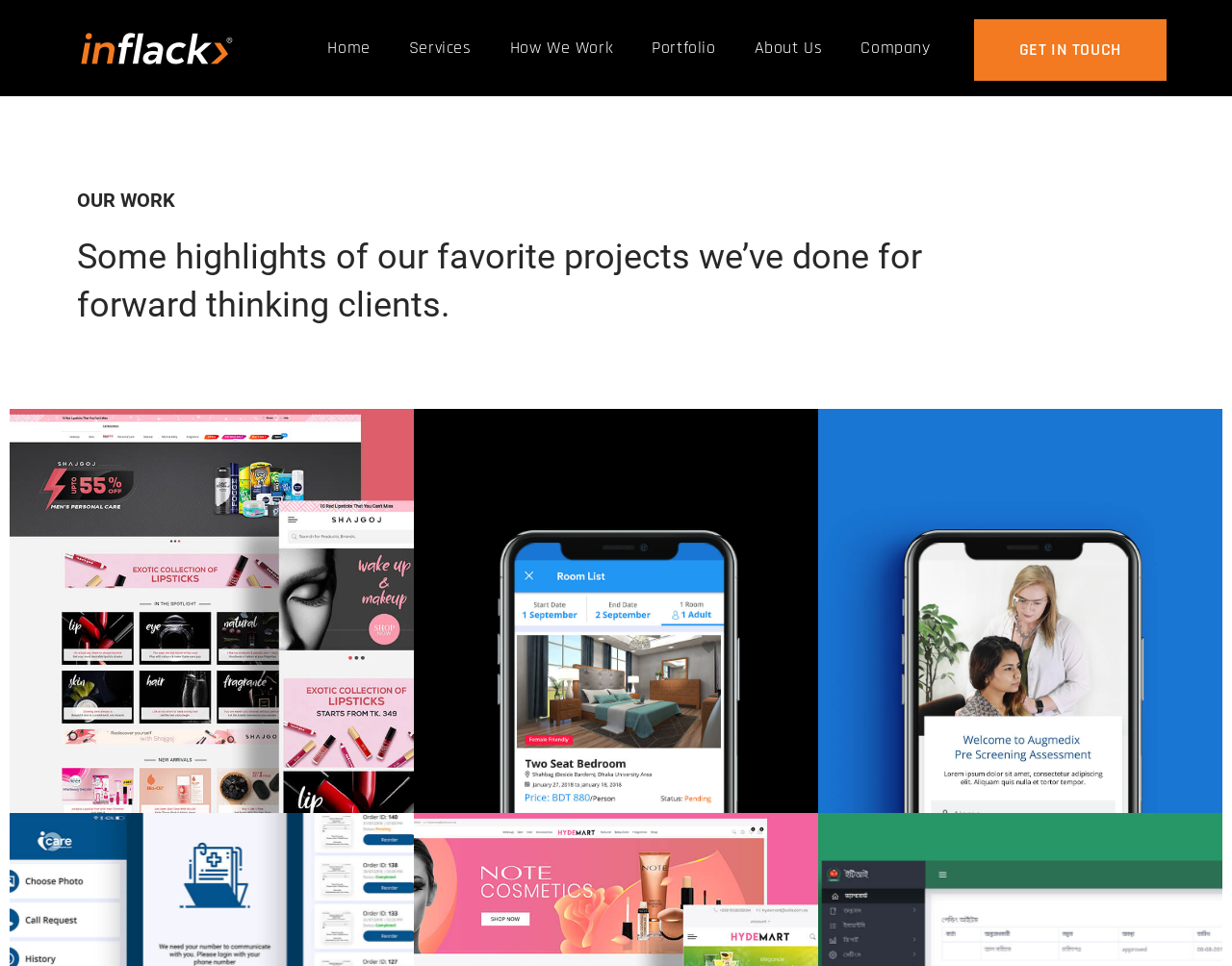Please specify the bounding box coordinates for the clickable region that will help you carry out the instruction: "get in touch".

[0.815, 0.022, 0.922, 0.082]